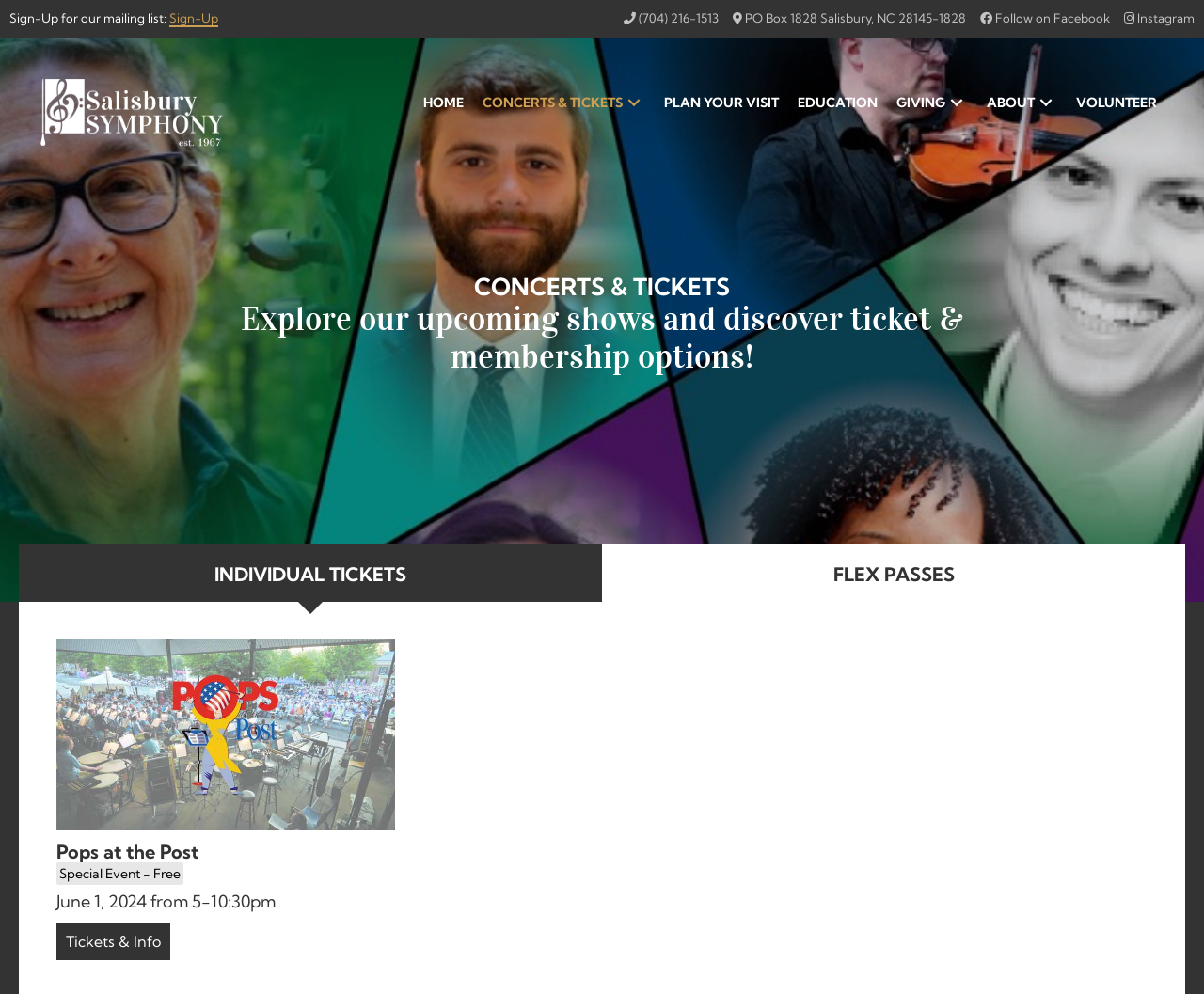What is the purpose of the 'Sign-Up' link?
Using the image provided, answer with just one word or phrase.

Mailing list